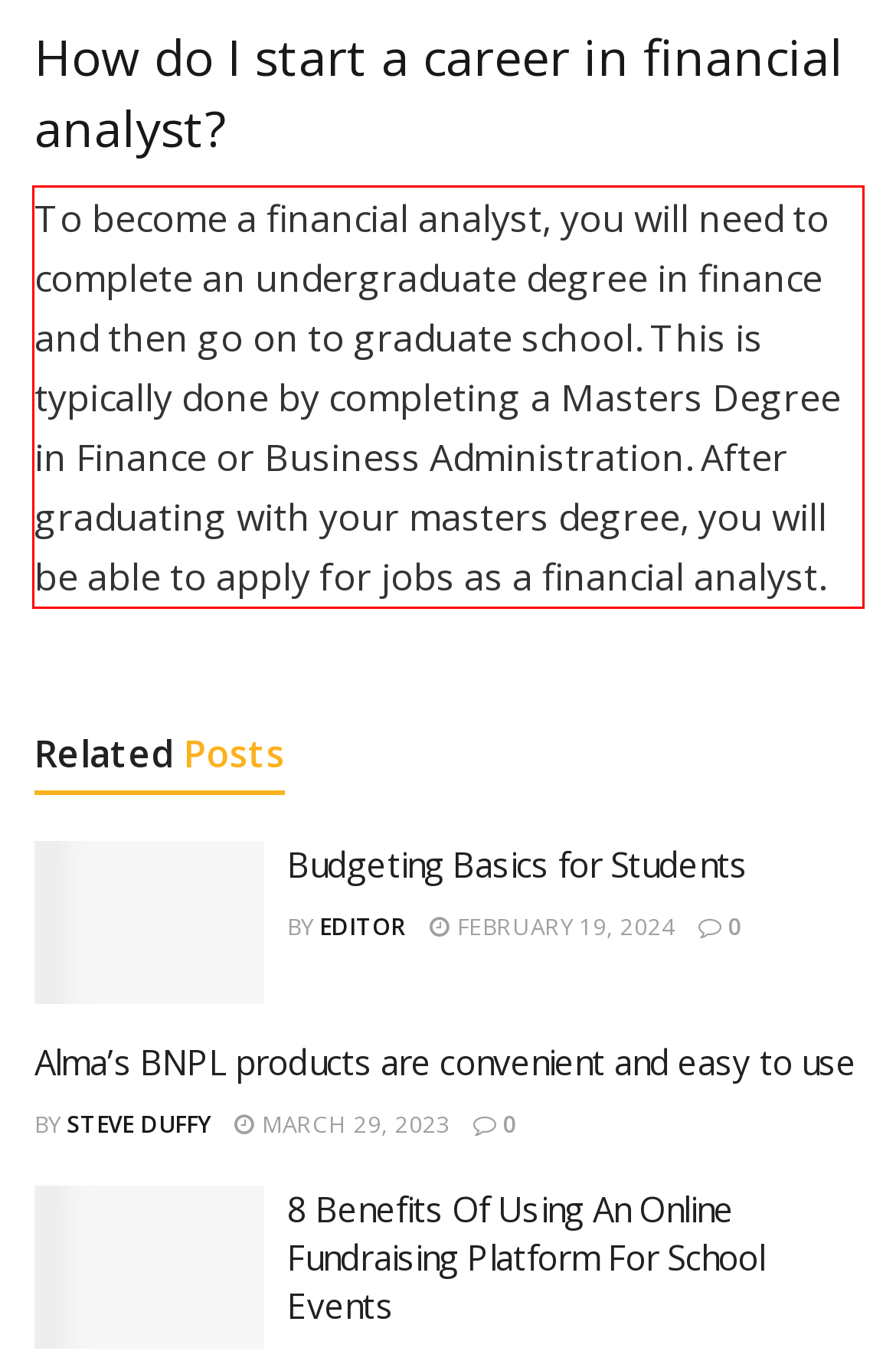From the provided screenshot, extract the text content that is enclosed within the red bounding box.

To become a financial analyst, you will need to complete an undergraduate degree in finance and then go on to graduate school. This is typically done by completing a Masters Degree in Finance or Business Administration. After graduating with your masters degree, you will be able to apply for jobs as a financial analyst.